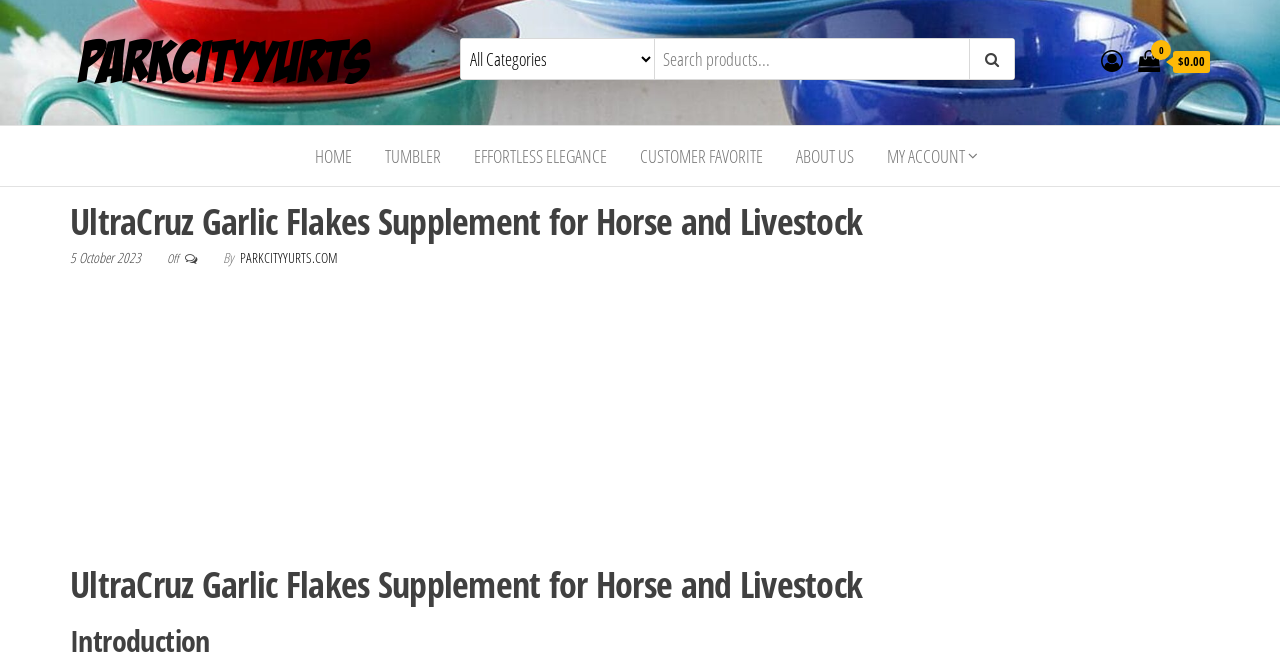Using the image as a reference, answer the following question in as much detail as possible:
What is the purpose of the textbox in the top-right corner?

I determined the answer by looking at the placeholder text inside the textbox, which says 'Search products...'.